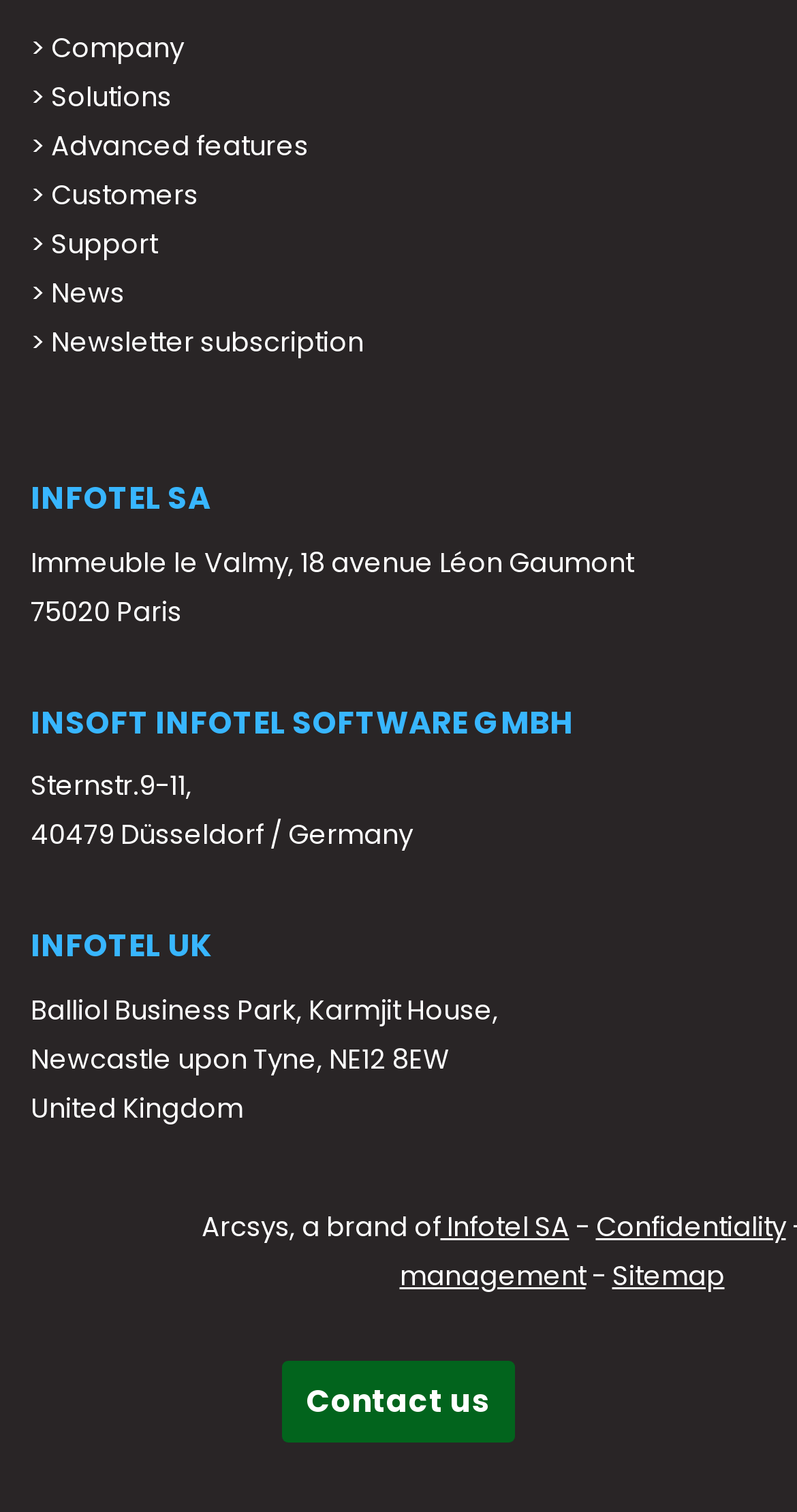Pinpoint the bounding box coordinates of the area that should be clicked to complete the following instruction: "Check copyright information". The coordinates must be given as four float numbers between 0 and 1, i.e., [left, top, right, bottom].

None